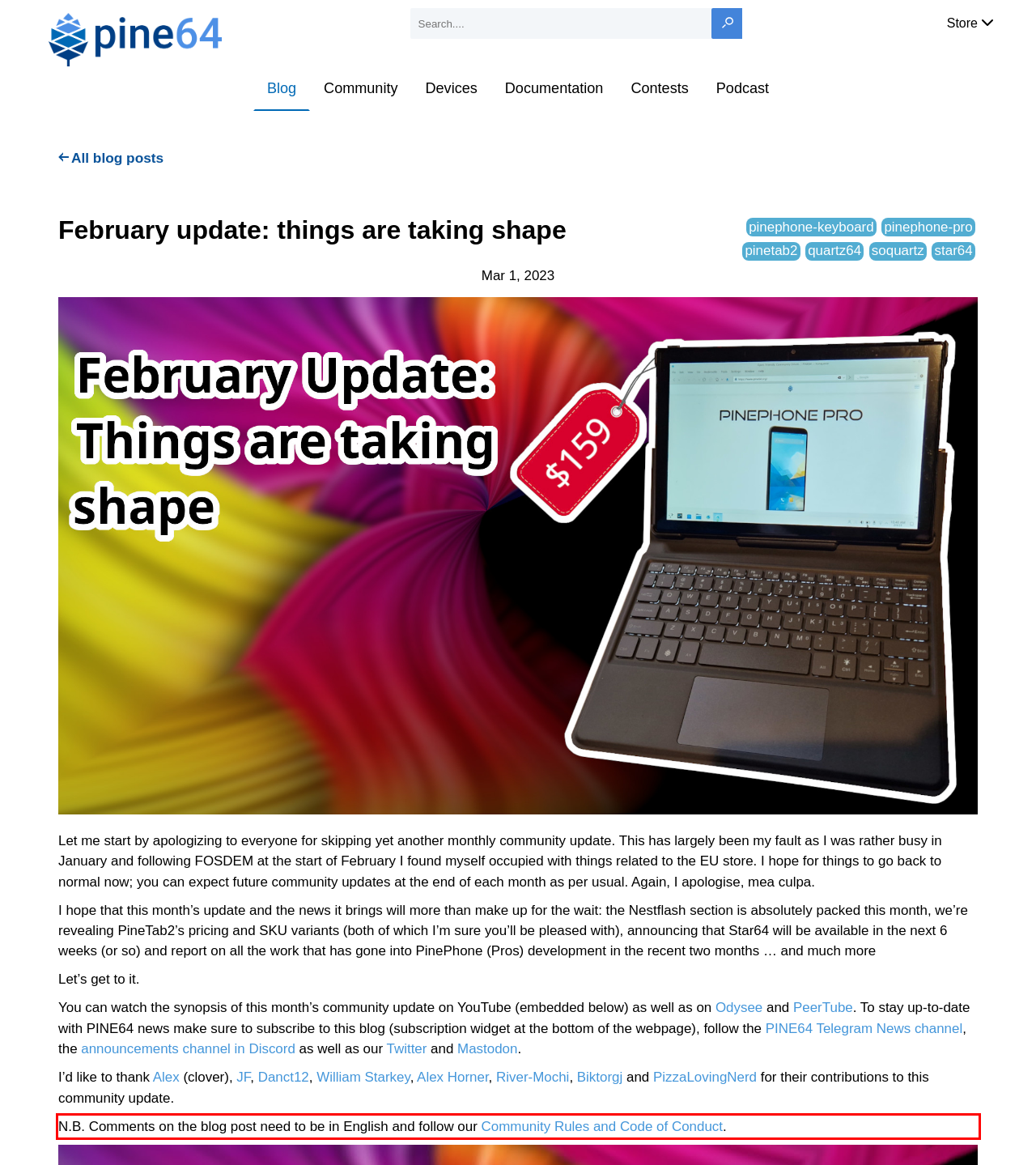Please look at the screenshot provided and find the red bounding box. Extract the text content contained within this bounding box.

N.B. Comments on the blog post need to be in English and follow our Community Rules and Code of Conduct.